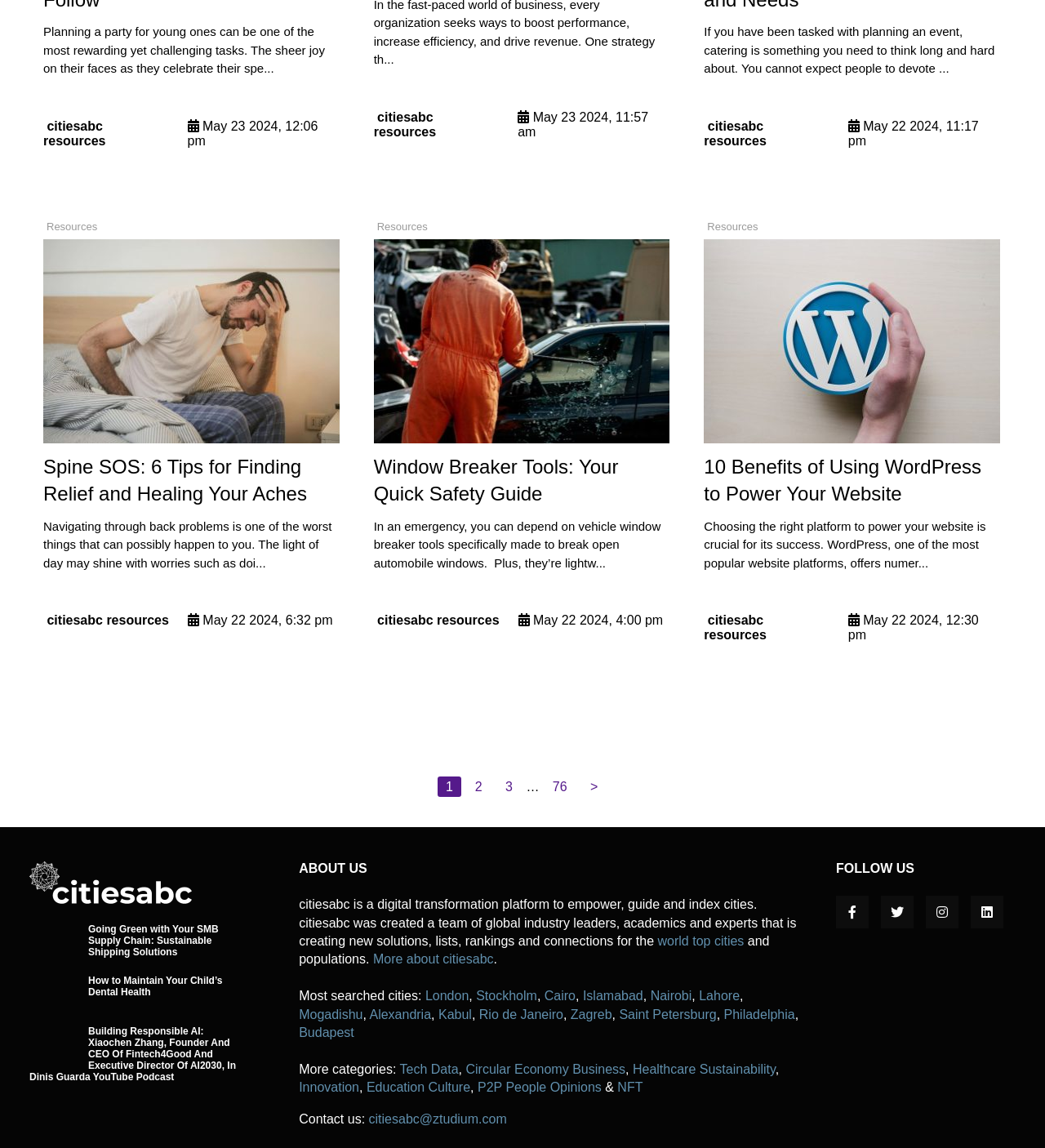Please mark the clickable region by giving the bounding box coordinates needed to complete this instruction: "View the 'Window Breaker Tools: Your Quick Safety Guide' article".

[0.358, 0.208, 0.641, 0.386]